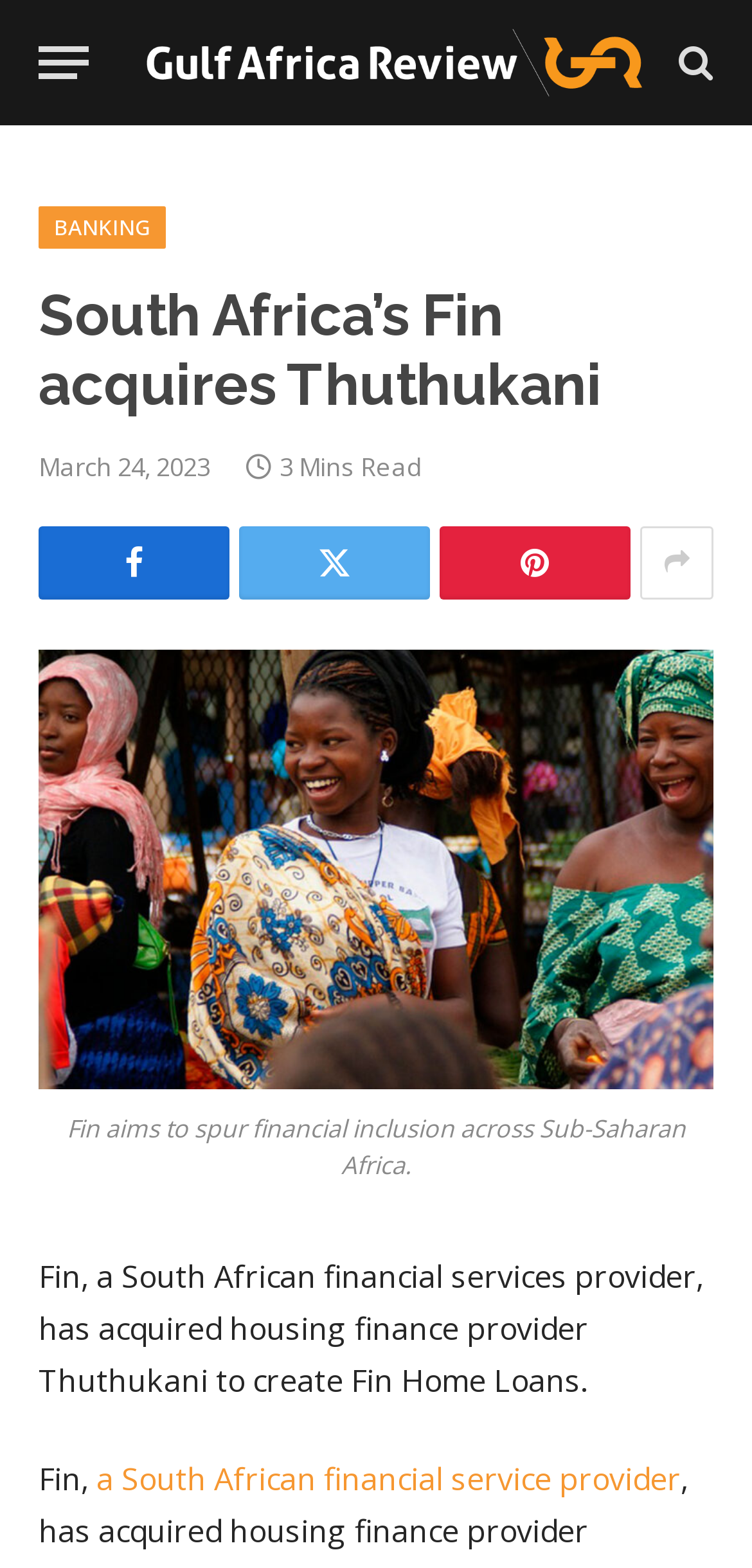What is the name of the financial services provider?
Offer a detailed and full explanation in response to the question.

I found the answer by looking at the link element with the text 'Fin' which is located at the top of the webpage, and it is also mentioned in the static text element that describes the company's aim.